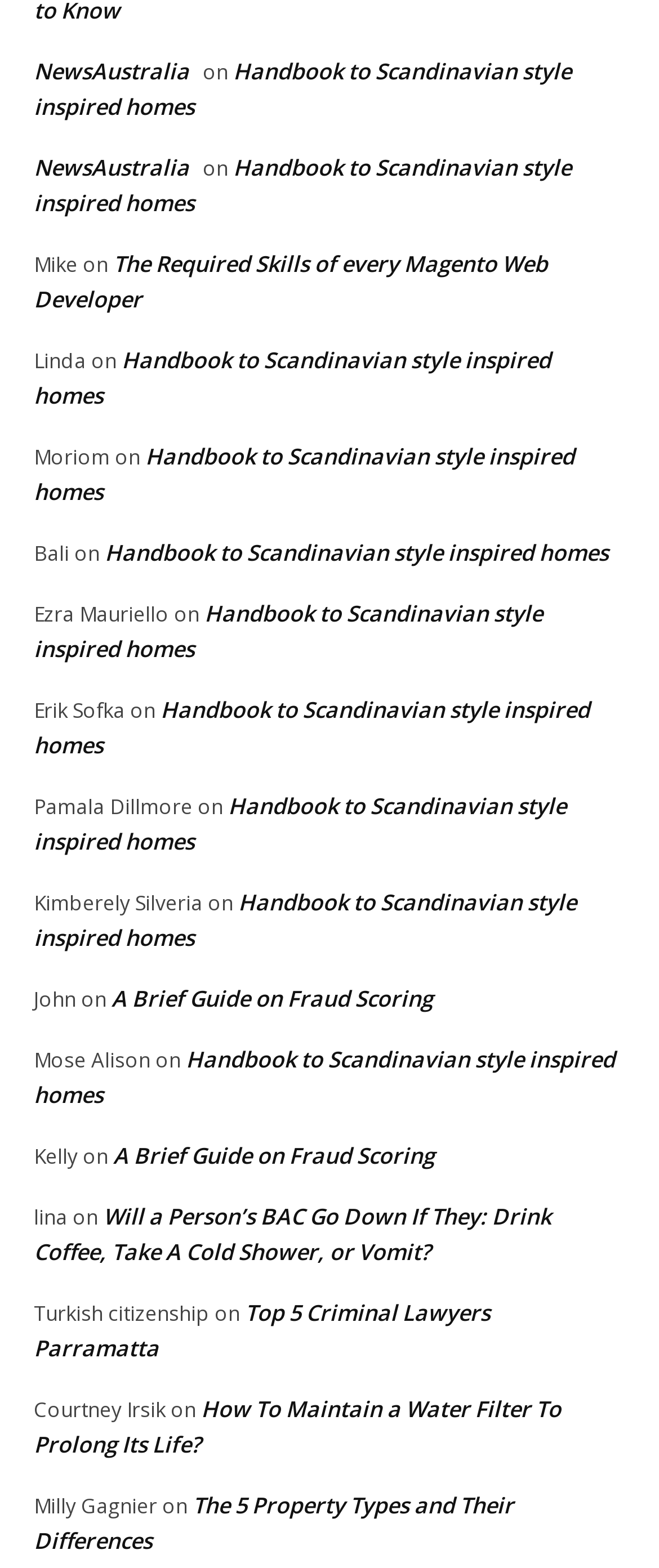Please identify the bounding box coordinates of the element's region that needs to be clicked to fulfill the following instruction: "Click on the link to Will a Person’s BAC Go Down If They: Drink Coffee, Take A Cold Shower, or Vomit?". The bounding box coordinates should consist of four float numbers between 0 and 1, i.e., [left, top, right, bottom].

[0.051, 0.766, 0.836, 0.808]